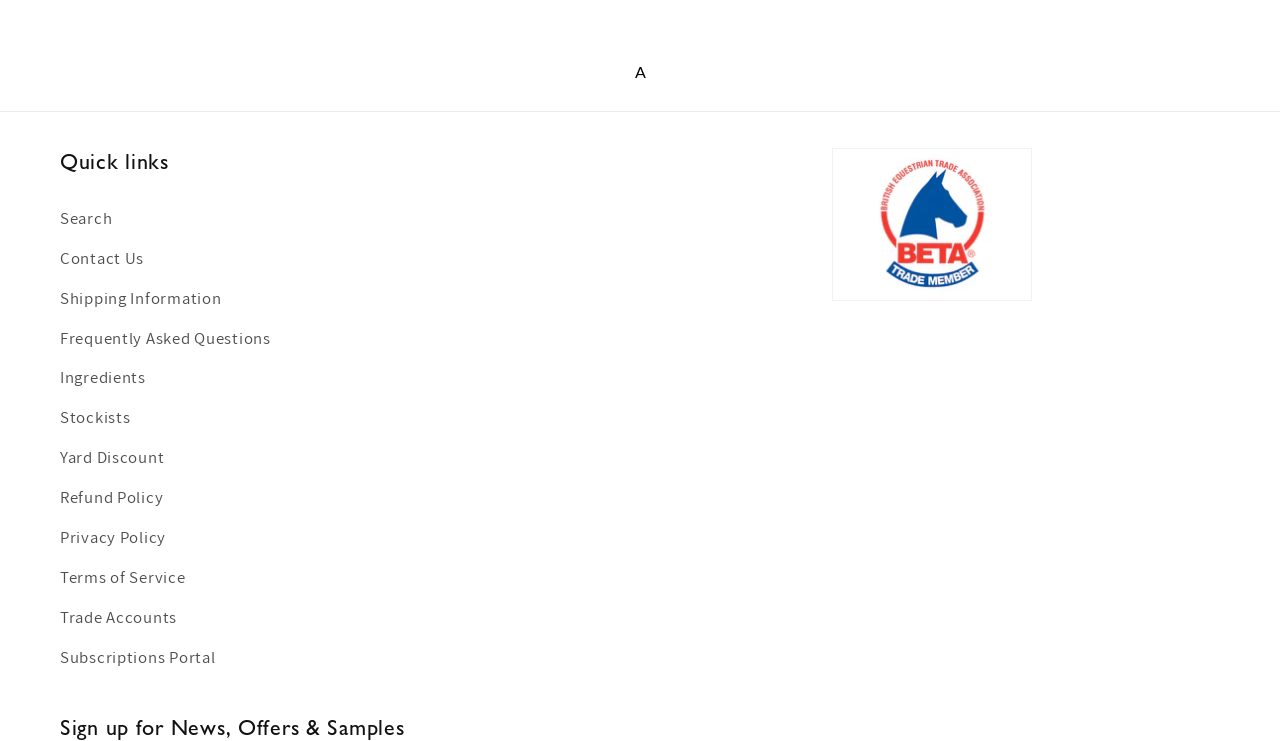Using floating point numbers between 0 and 1, provide the bounding box coordinates in the format (top-left x, top-left y, bottom-right x, bottom-right y). Locate the UI element described here: Yard Discount

[0.047, 0.592, 0.128, 0.646]